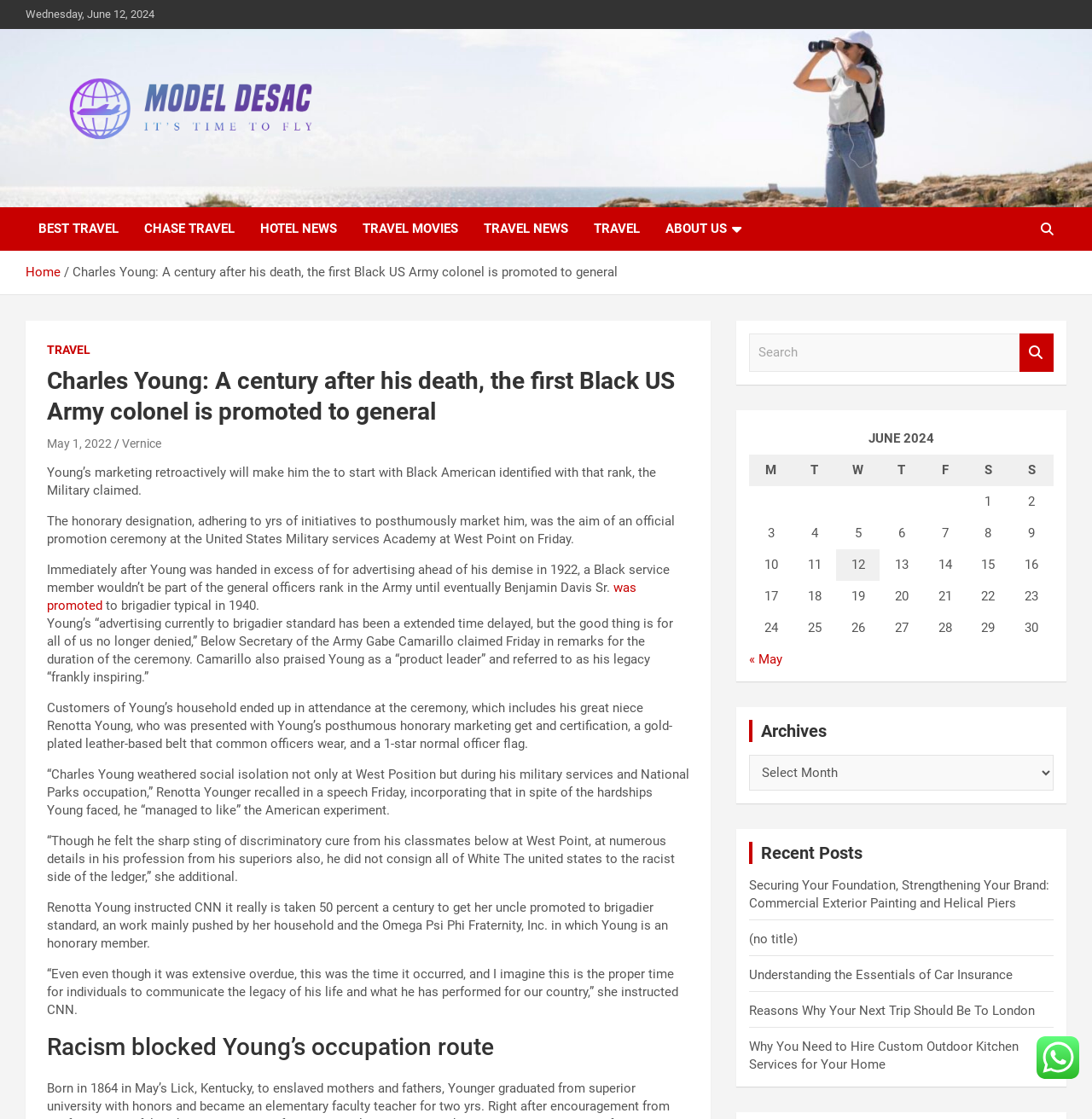Find the bounding box coordinates of the area to click in order to follow the instruction: "Click on 'ABOUT US'".

[0.598, 0.185, 0.691, 0.224]